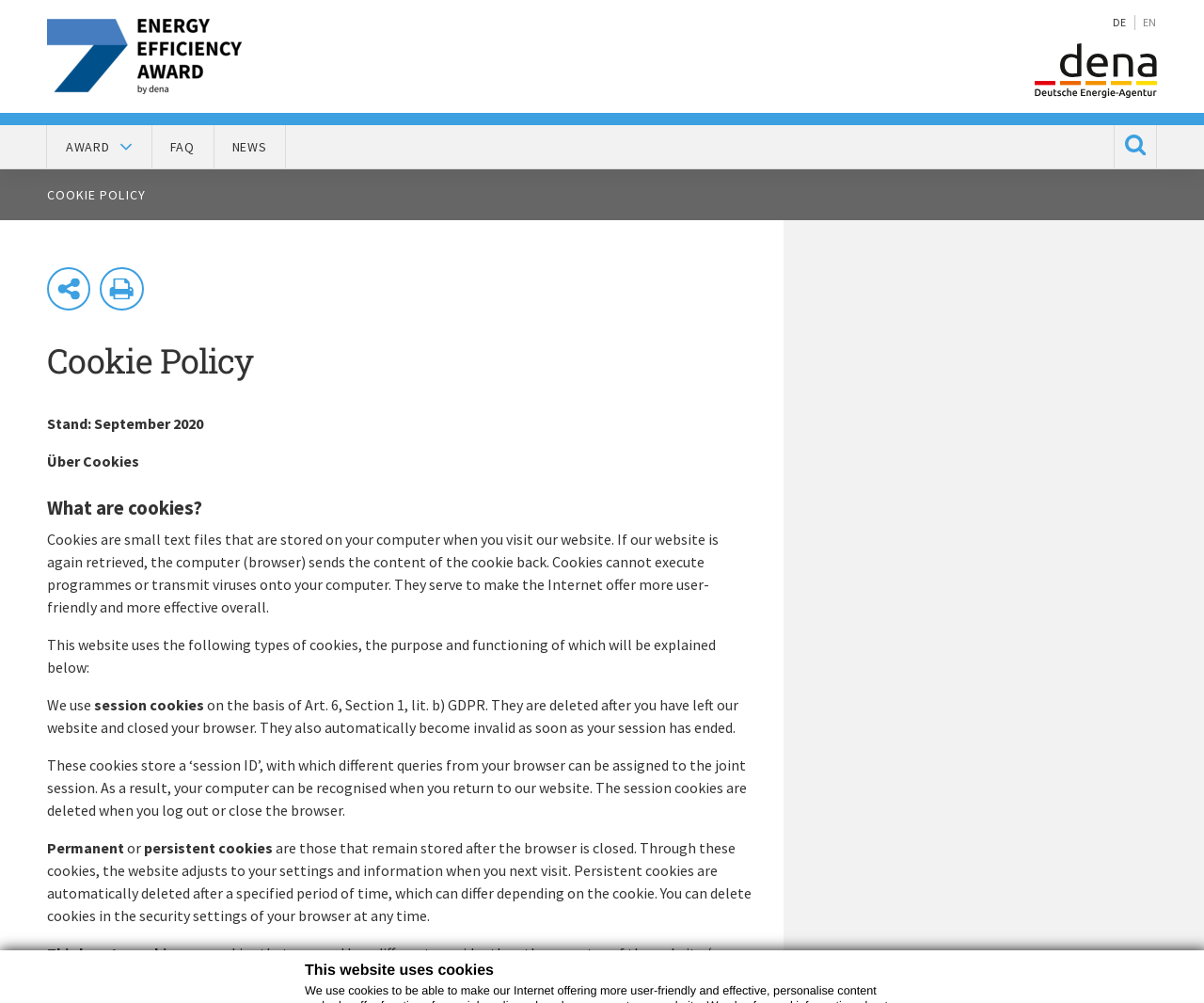Determine the bounding box coordinates for the element that should be clicked to follow this instruction: "Search something". The coordinates should be given as four float numbers between 0 and 1, in the format [left, top, right, bottom].

[0.925, 0.125, 0.961, 0.168]